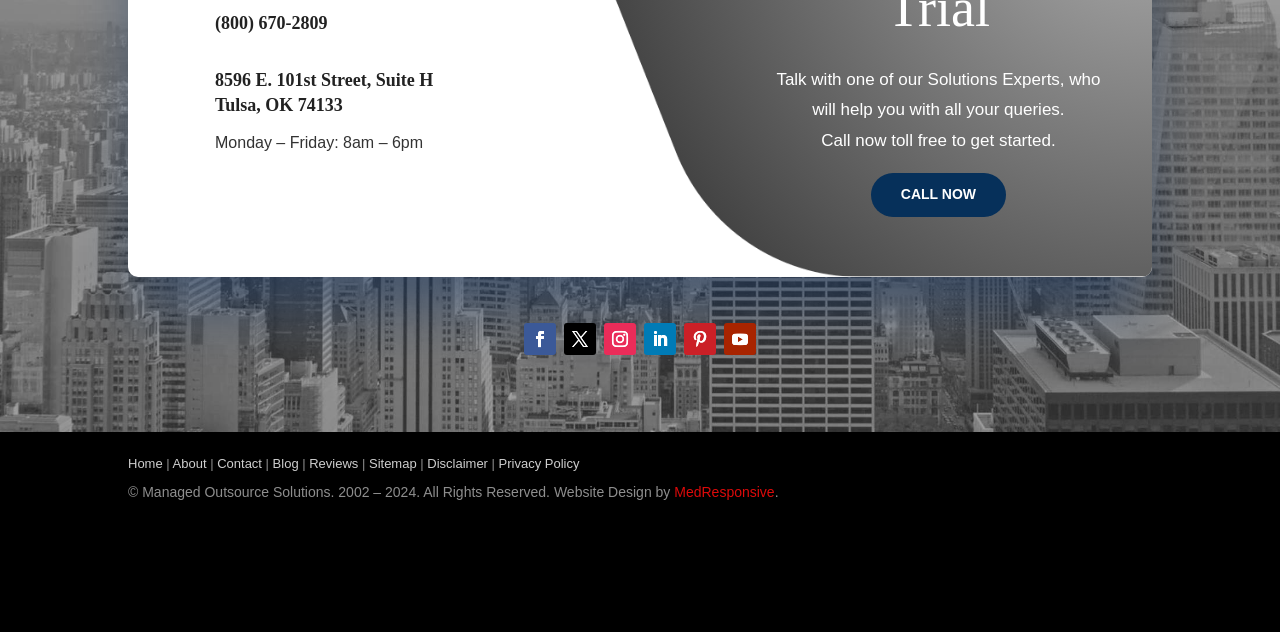What is the phone number to call for solutions?
Answer with a single word or phrase by referring to the visual content.

(800) 670-2809